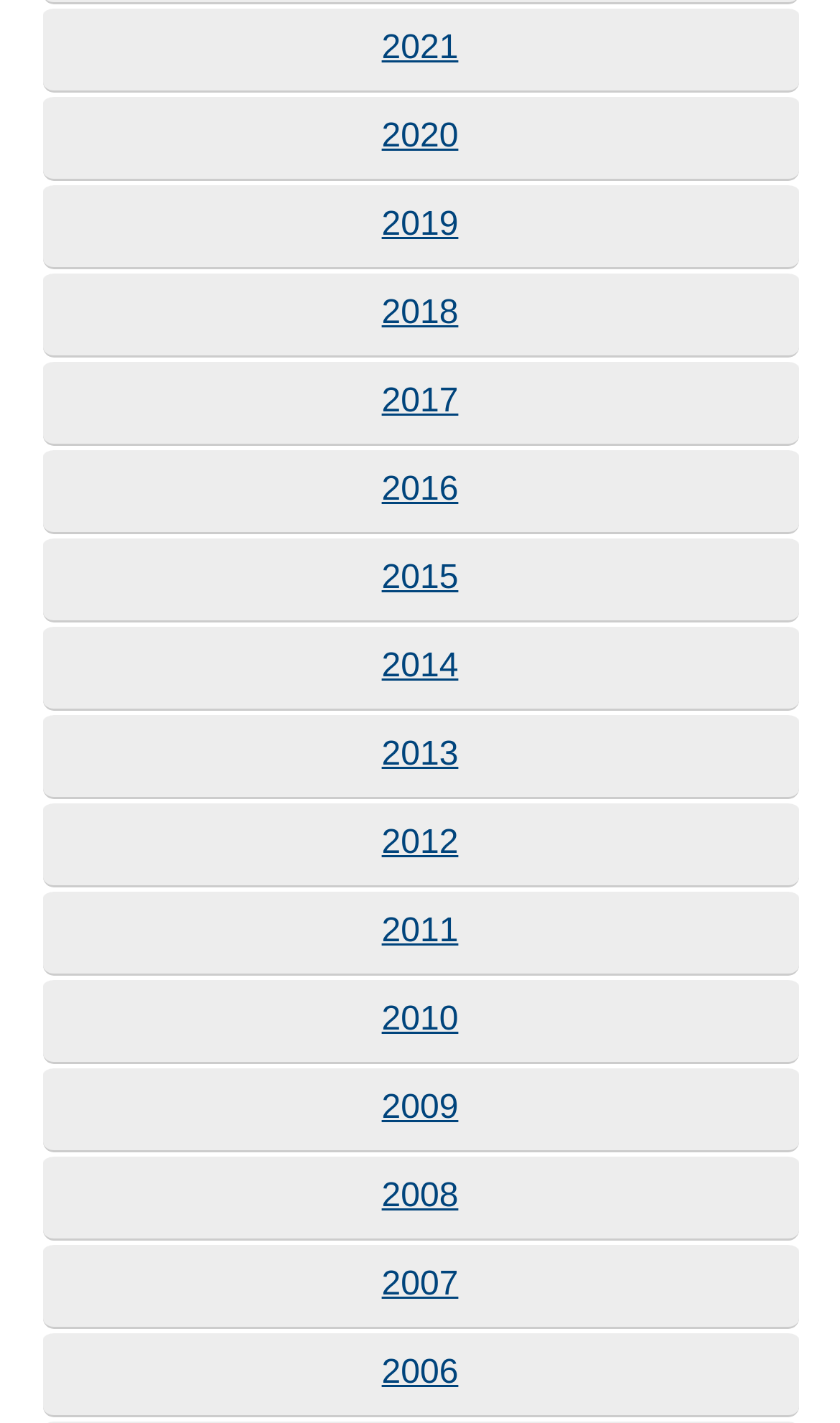How many years are listed?
Please use the image to provide a one-word or short phrase answer.

21